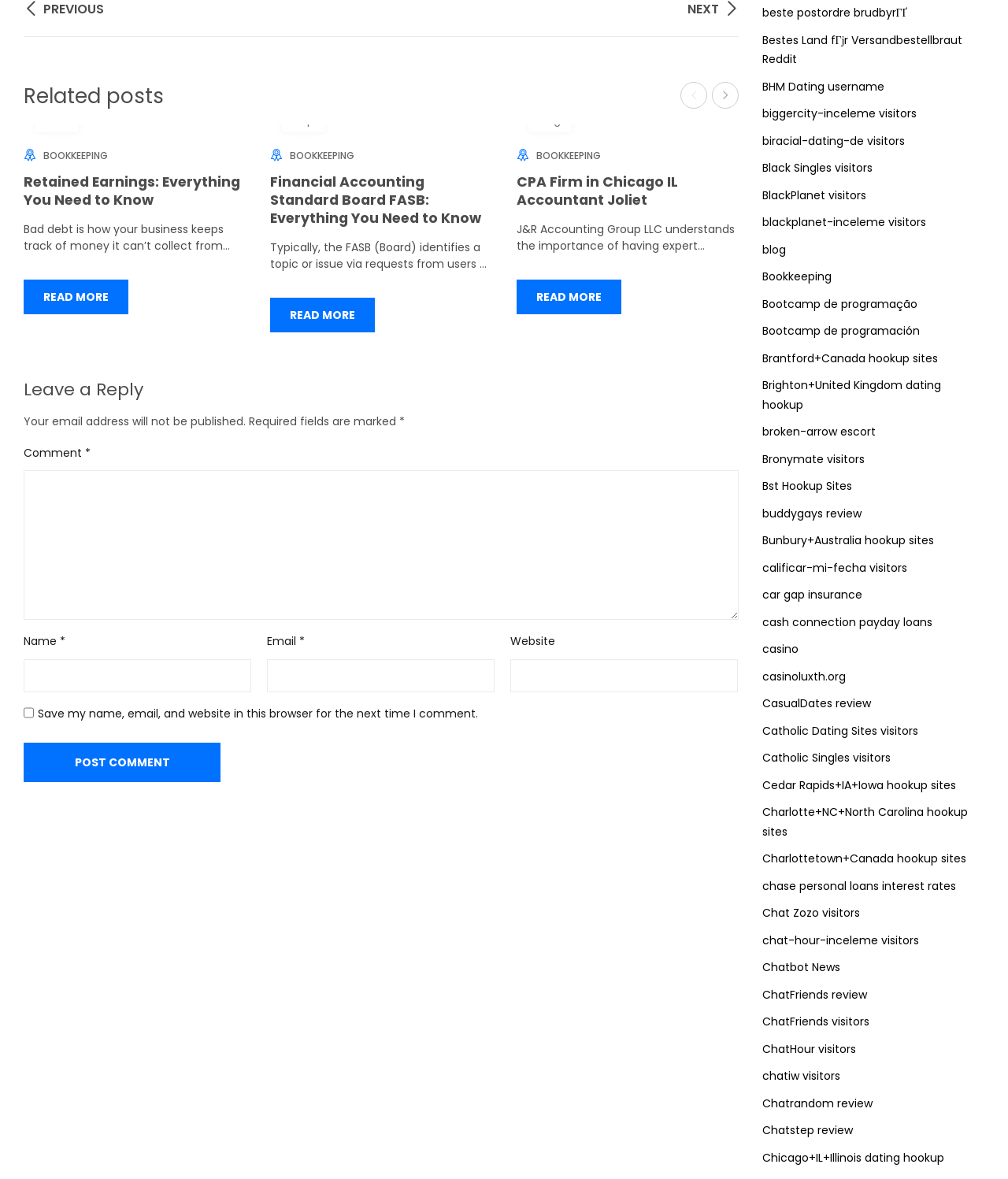Pinpoint the bounding box coordinates of the clickable area necessary to execute the following instruction: "Click the 'Post Comment' button". The coordinates should be given as four float numbers between 0 and 1, namely [left, top, right, bottom].

[0.023, 0.63, 0.219, 0.663]